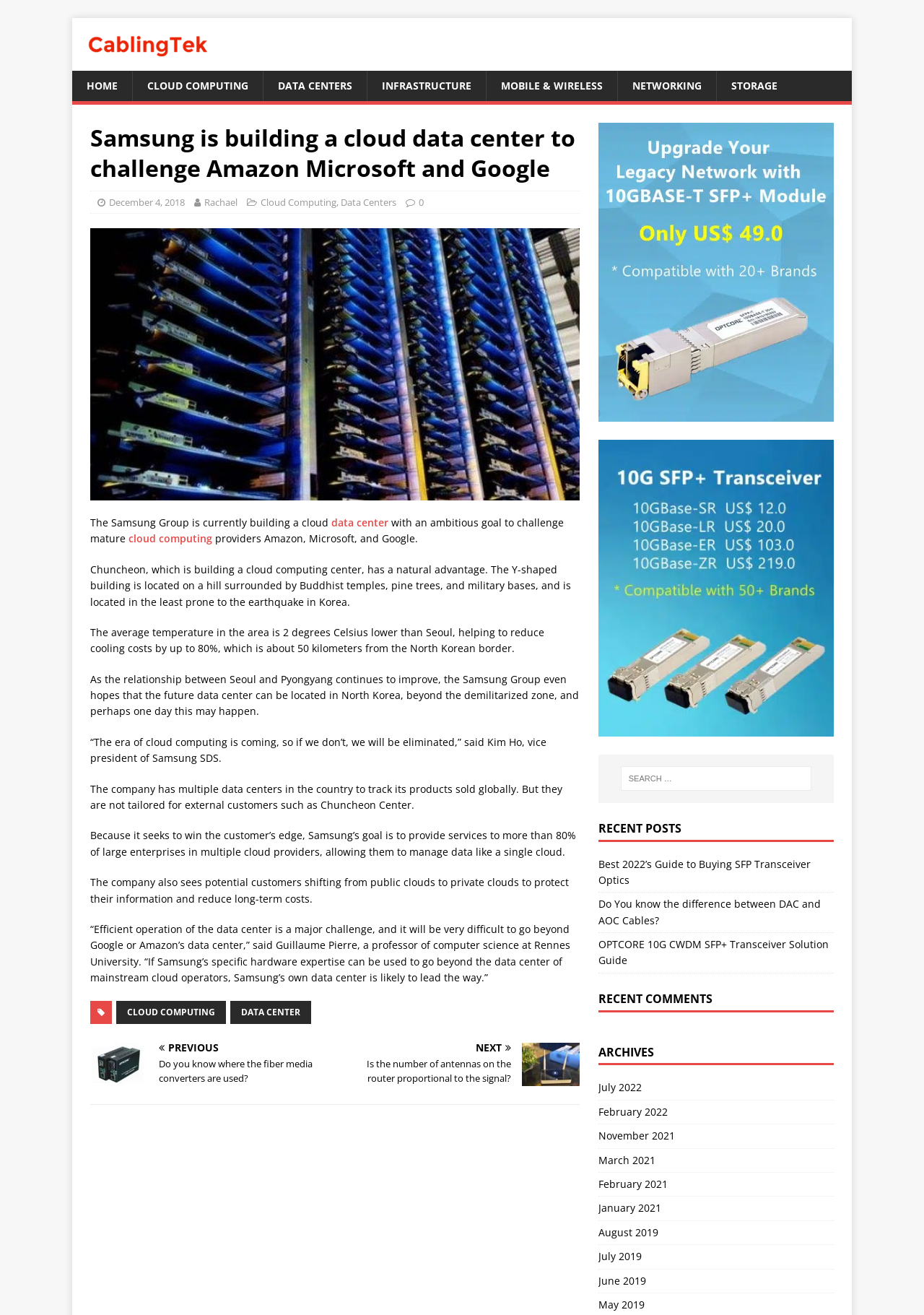Answer the question in a single word or phrase:
What is the goal of Samsung's data center?

To provide services to more than 80% of large enterprises